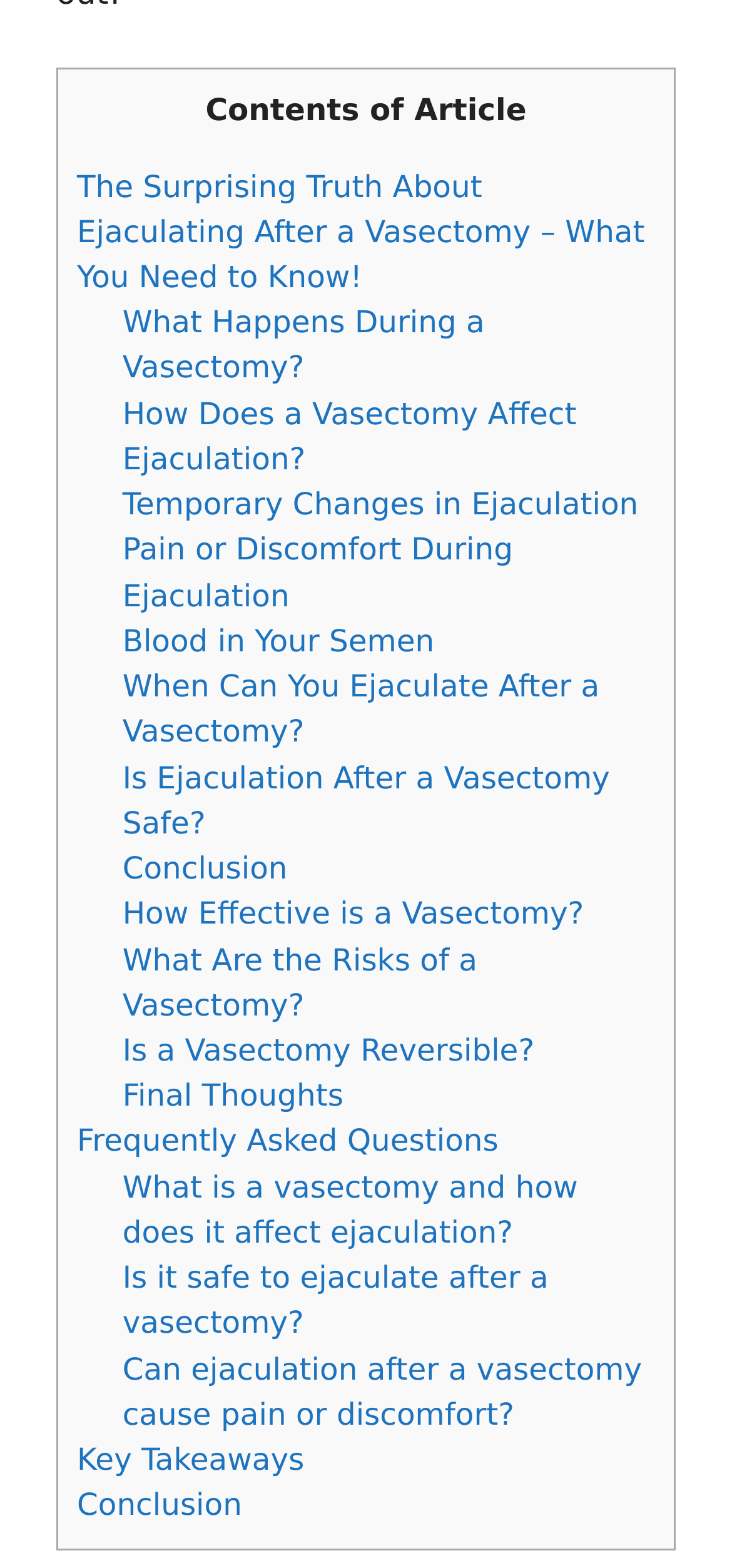Give a one-word or phrase response to the following question: What is the last link in the webpage?

Conclusion